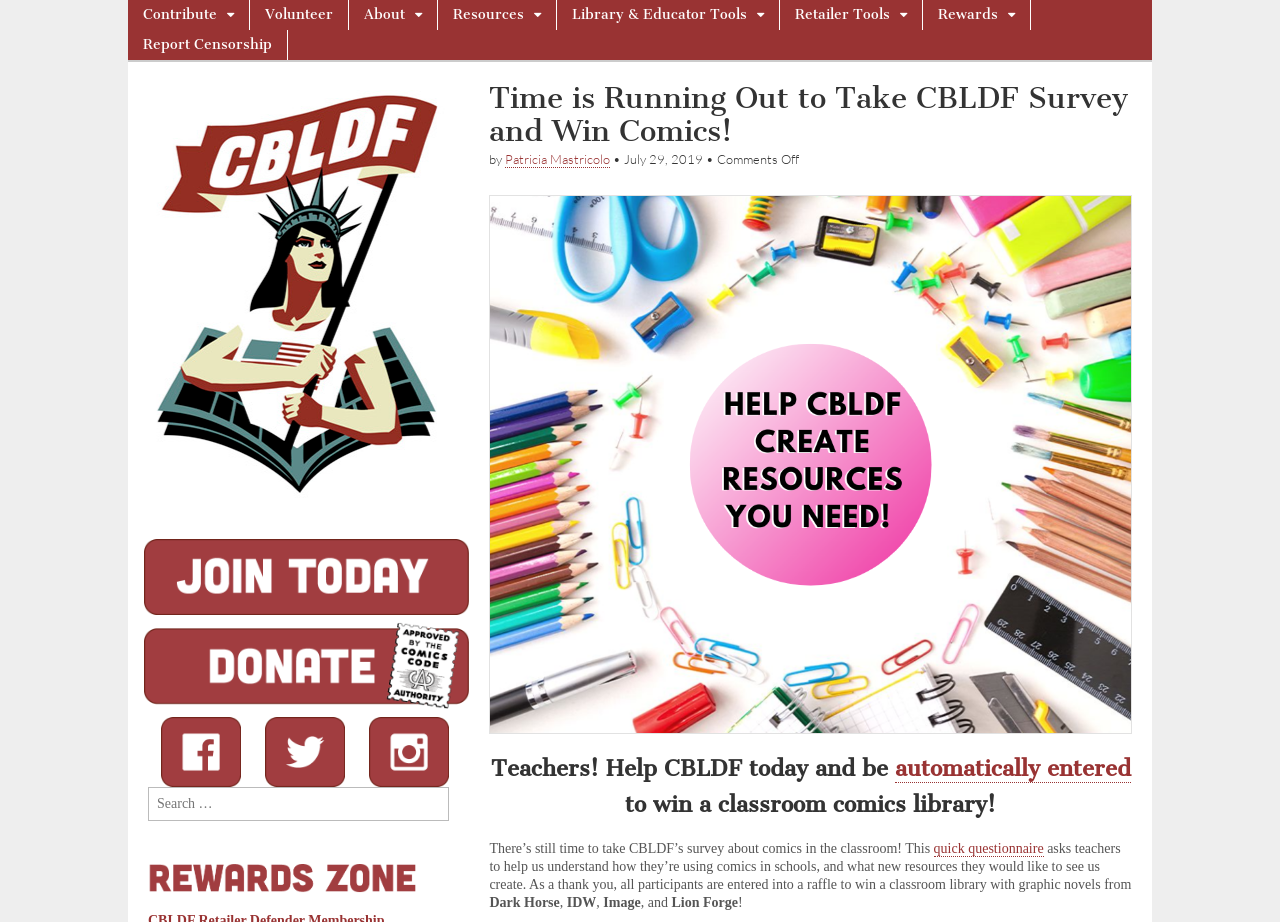Please find the bounding box coordinates of the section that needs to be clicked to achieve this instruction: "Visit the 'Resources & Educator Tools' page".

[0.435, 0.0, 0.609, 0.032]